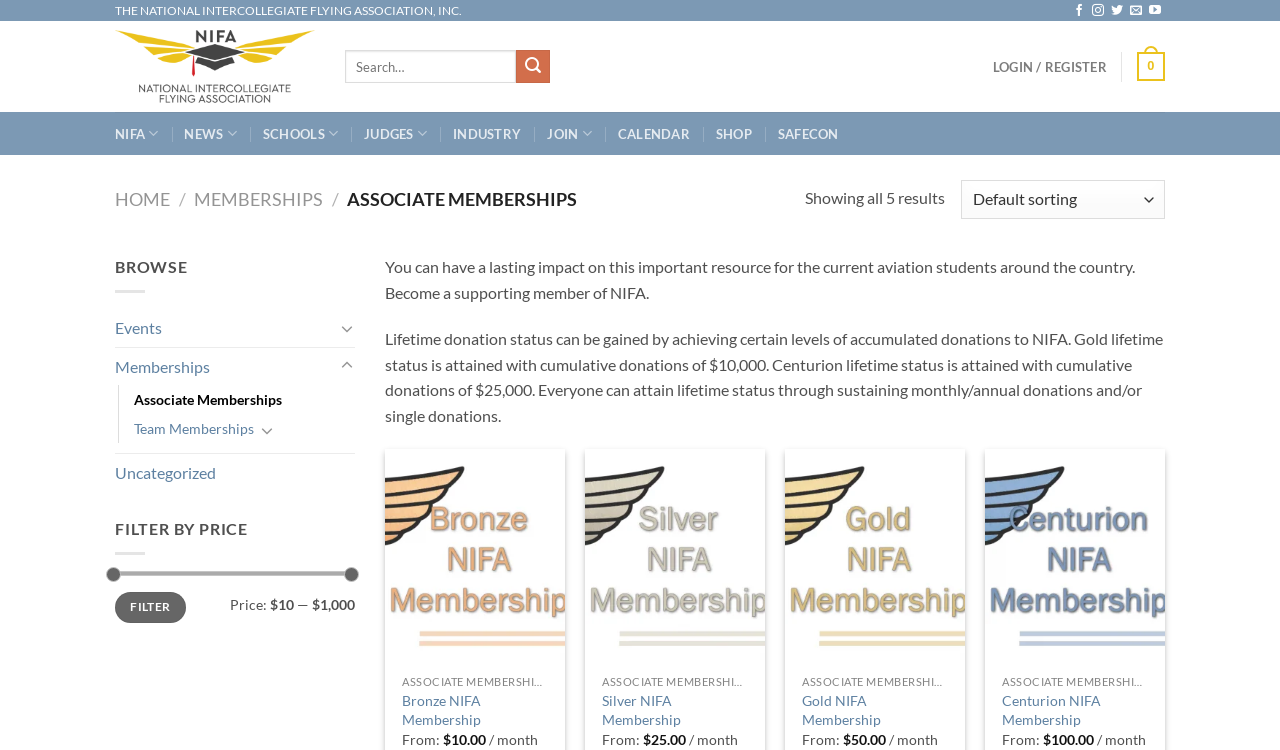Kindly provide the bounding box coordinates of the section you need to click on to fulfill the given instruction: "Filter by price".

[0.09, 0.79, 0.145, 0.83]